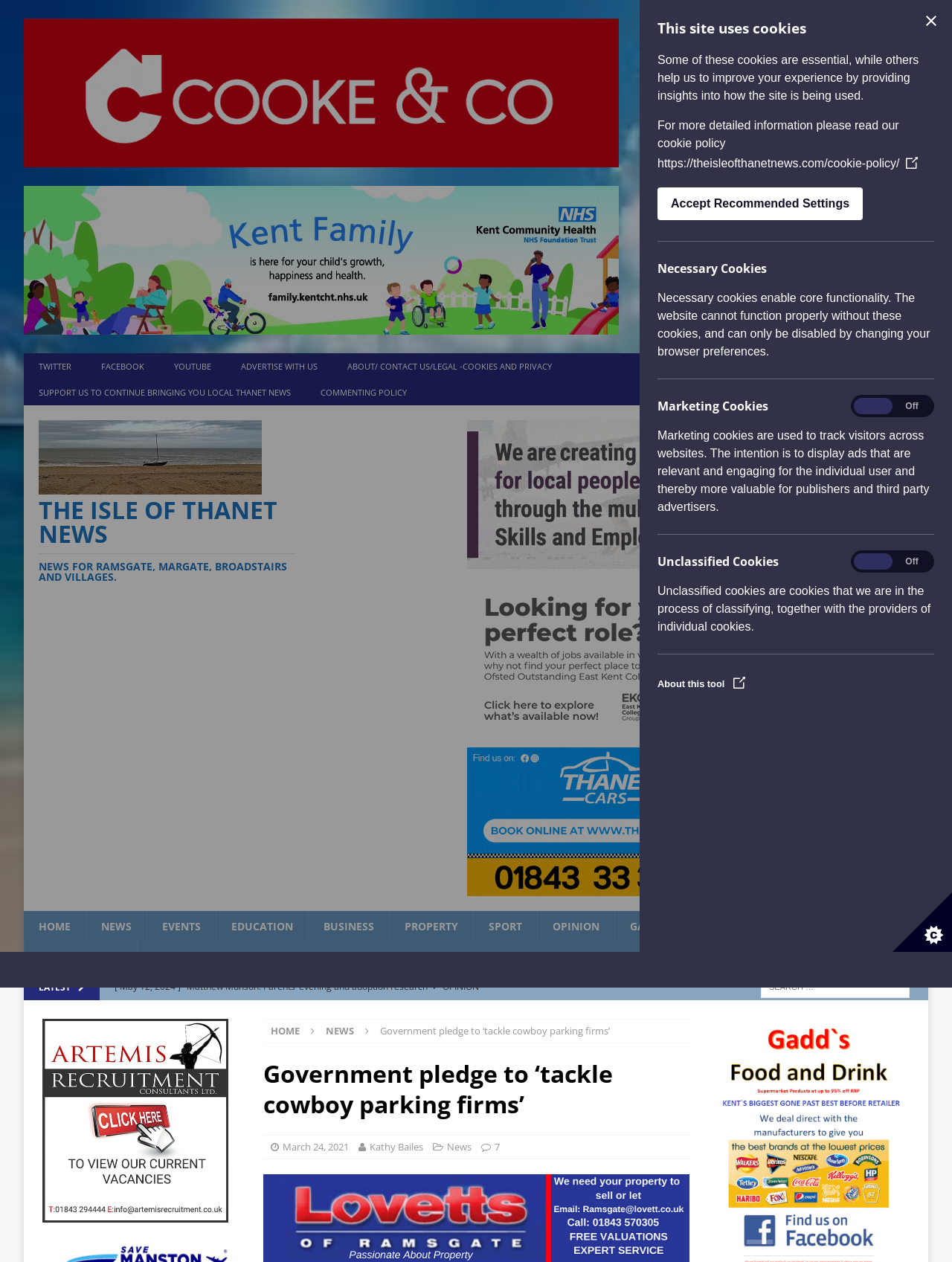What is the name of the author of the article?
Could you answer the question with a detailed and thorough explanation?

I found the author's name by looking at the article's metadata or the byline. The text 'Kathy Bailes' is displayed, indicating that she is the author of the article.